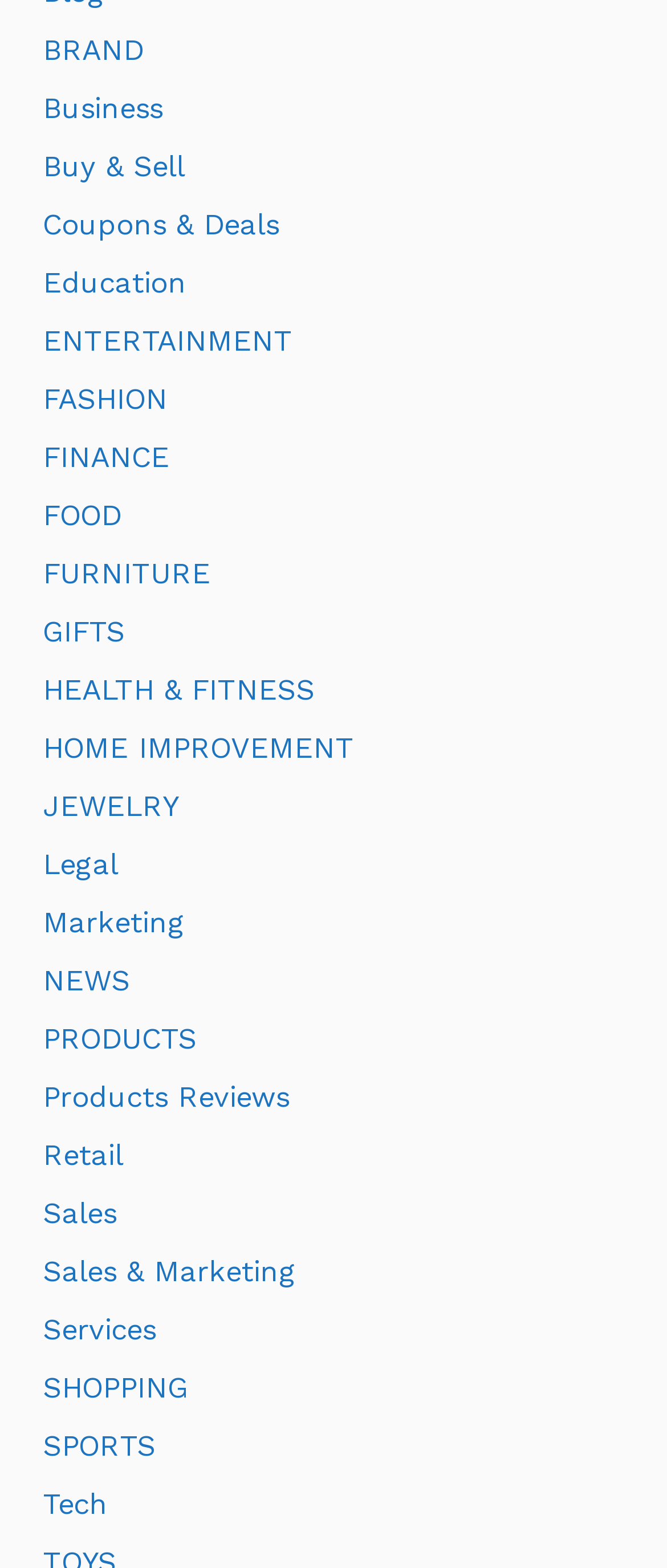Identify the bounding box coordinates of the region that needs to be clicked to carry out this instruction: "Click on BUSINESS". Provide these coordinates as four float numbers ranging from 0 to 1, i.e., [left, top, right, bottom].

[0.064, 0.058, 0.244, 0.08]